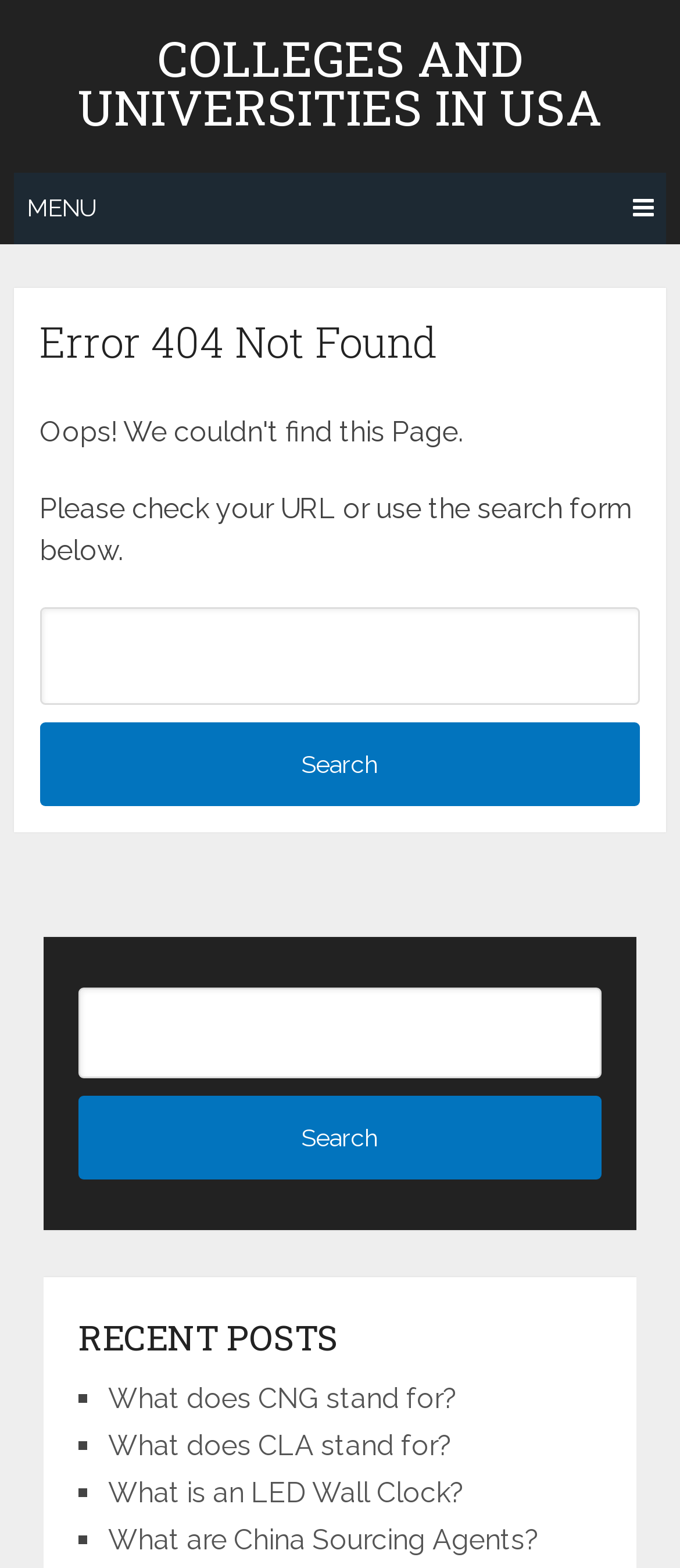Locate the bounding box coordinates of the item that should be clicked to fulfill the instruction: "Click on the search button".

[0.058, 0.46, 0.942, 0.514]